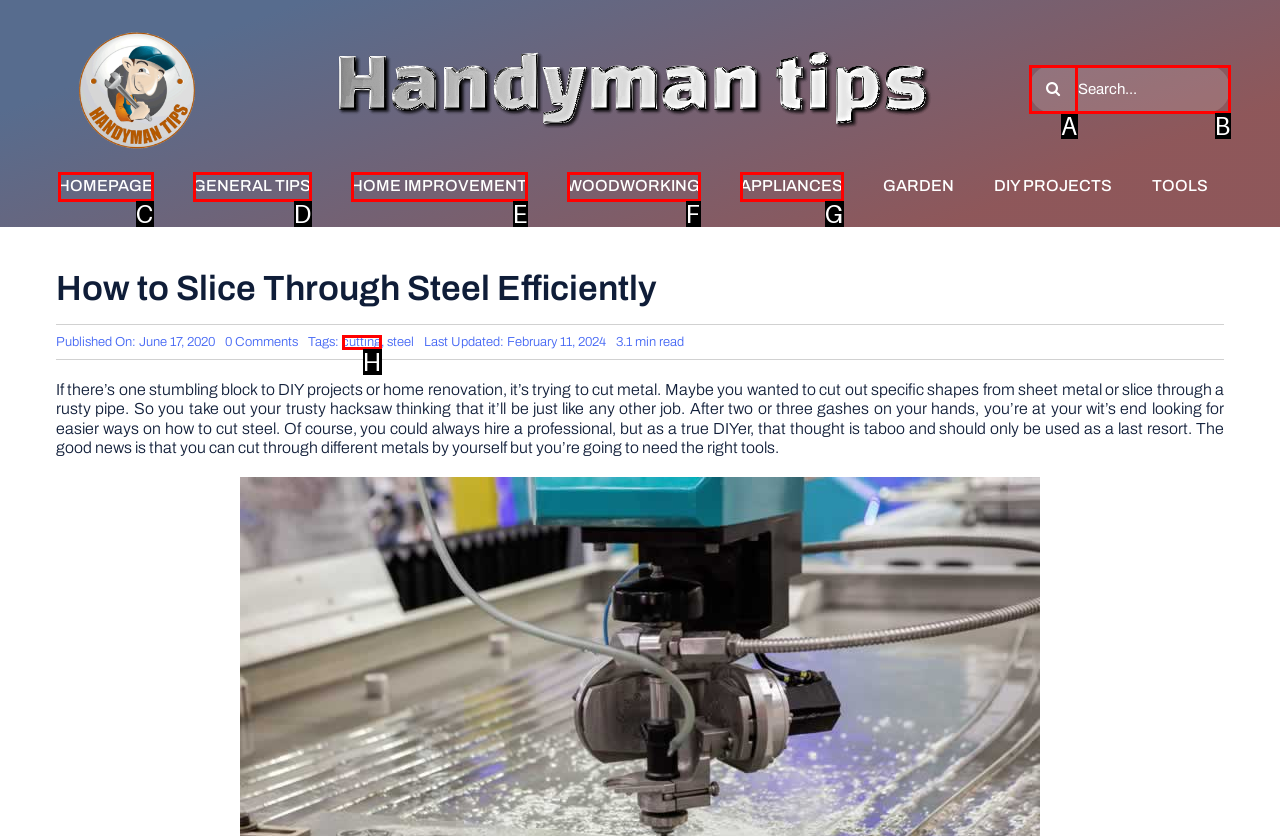Identify the option that best fits this description: See All
Answer with the appropriate letter directly.

None